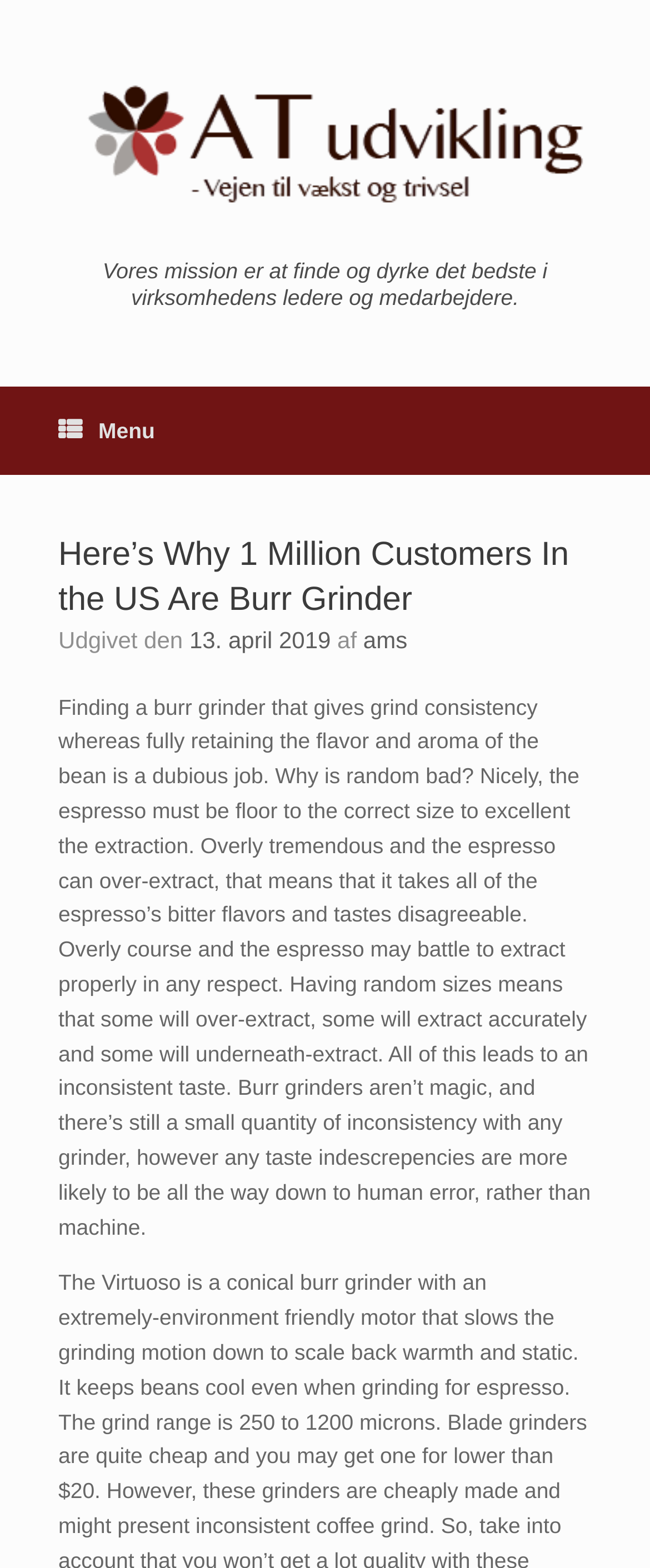Summarize the webpage with a detailed and informative caption.

The webpage appears to be an article or blog post about burr grinders, specifically discussing the importance of finding a grinder that provides consistent grinds while retaining the flavor and aroma of the coffee beans. 

At the top left of the page, there is a logo of "AT udvikling" with a link to the company's website. Below the logo, there is a brief mission statement of the company, which is to find and develop the best in business leaders and employees.

To the top right of the page, there is a menu button with a hamburger icon. Below the menu button, the title of the article "Here's Why 1 Million Customers In the US Are Burr Grinder" is displayed prominently, along with the date of publication, "13. april 2019", and the author's name, "ams".

The main content of the article is a long paragraph that explains the challenges of finding a burr grinder that provides consistent grinds, and how random grind sizes can lead to inconsistent flavors. The text is quite detailed and technical, suggesting that the article is intended for coffee enthusiasts or professionals.